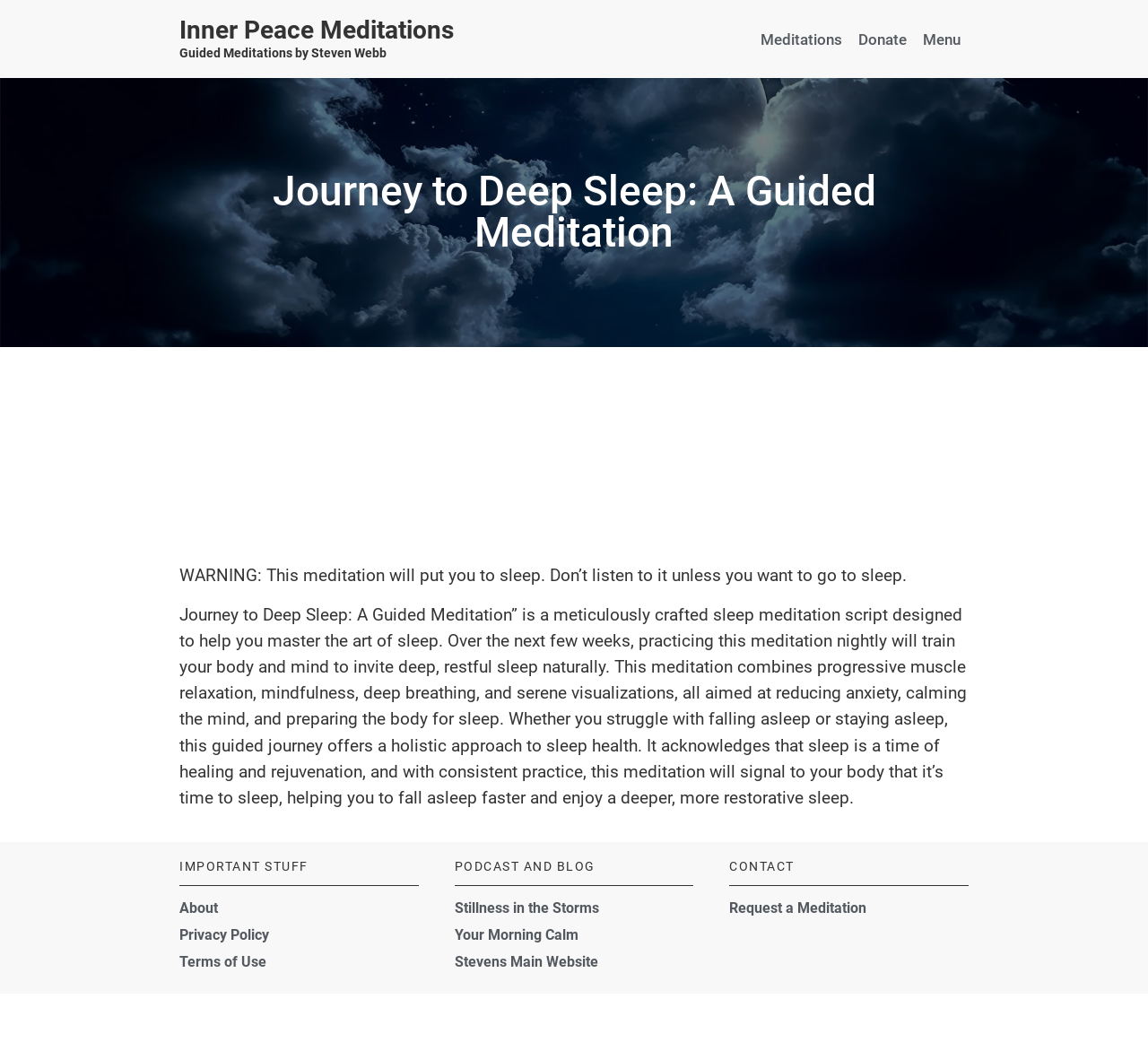How many links are there in the menu?
Carefully analyze the image and provide a detailed answer to the question.

The menu has three links: 'Meditations', 'Donate', and 'Menu'. These links are identified by their bounding box coordinates and element types.